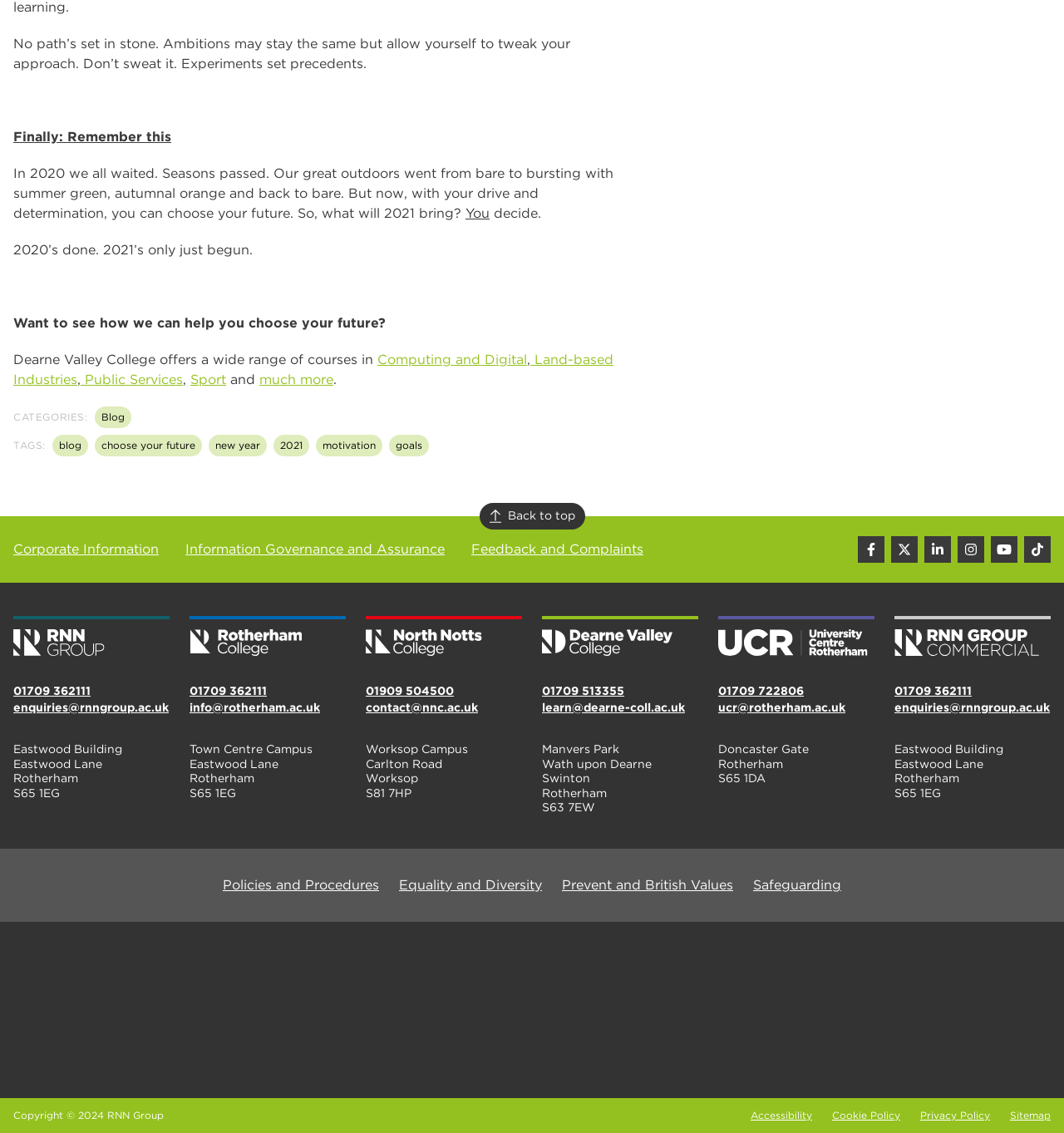Provide your answer to the question using just one word or phrase: What social media platforms are linked on the webpage?

Facebook, Twitter, LinkedIn, Instagram, YouTube, TikTok